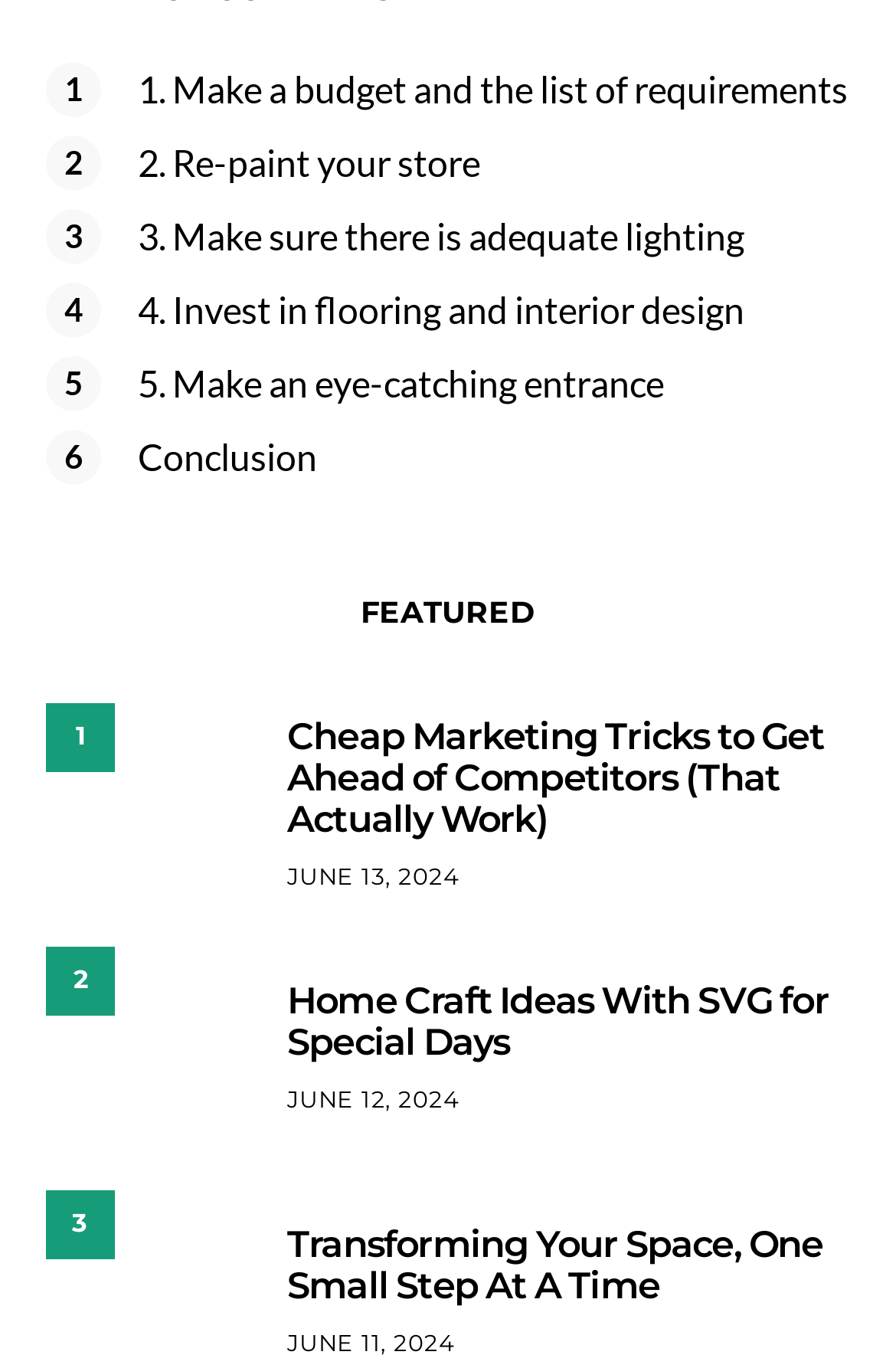Identify the bounding box of the HTML element described as: "1".

[0.051, 0.513, 0.282, 0.665]